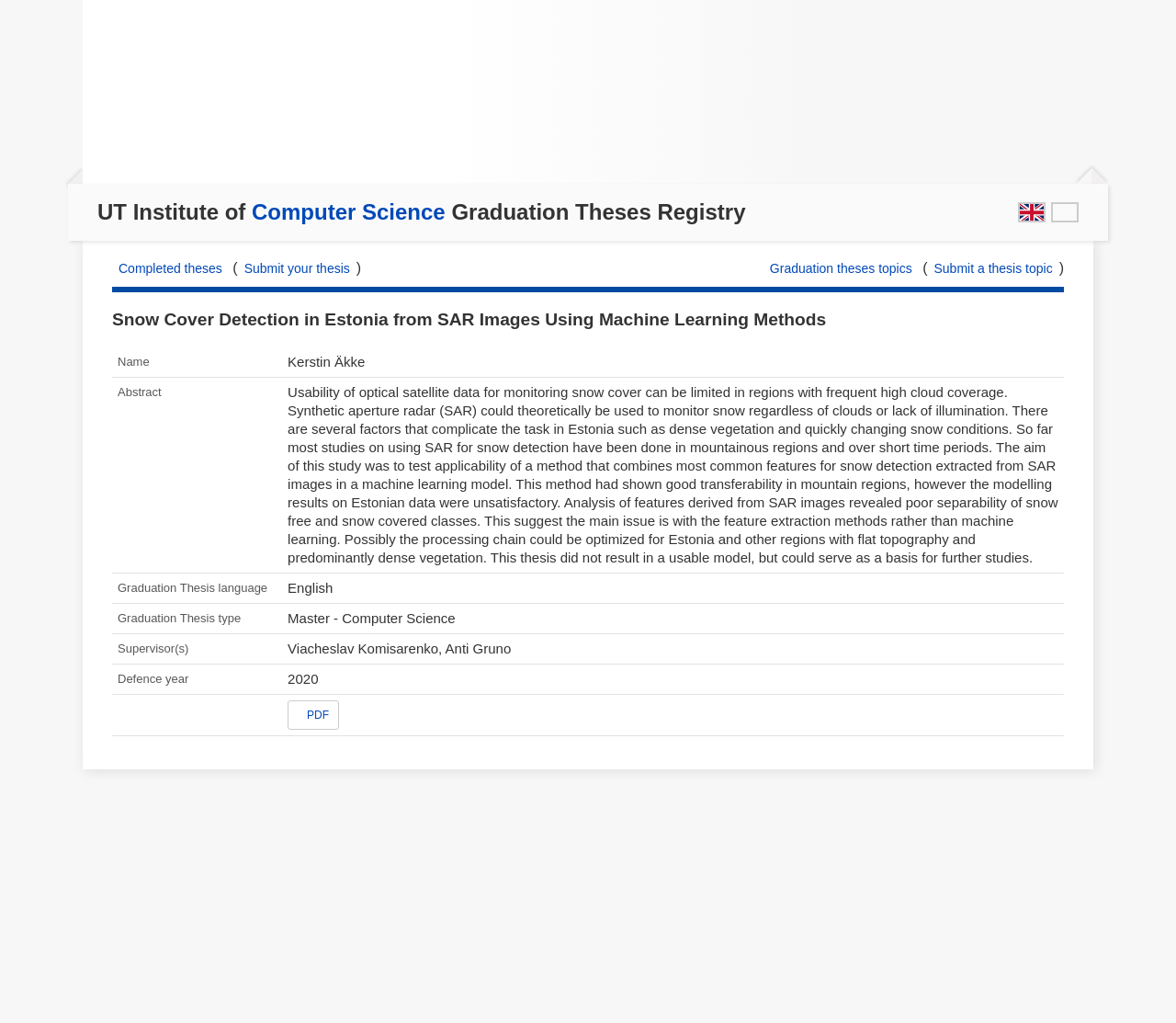Could you locate the bounding box coordinates for the section that should be clicked to accomplish this task: "View thesis abstract".

[0.24, 0.369, 0.905, 0.56]